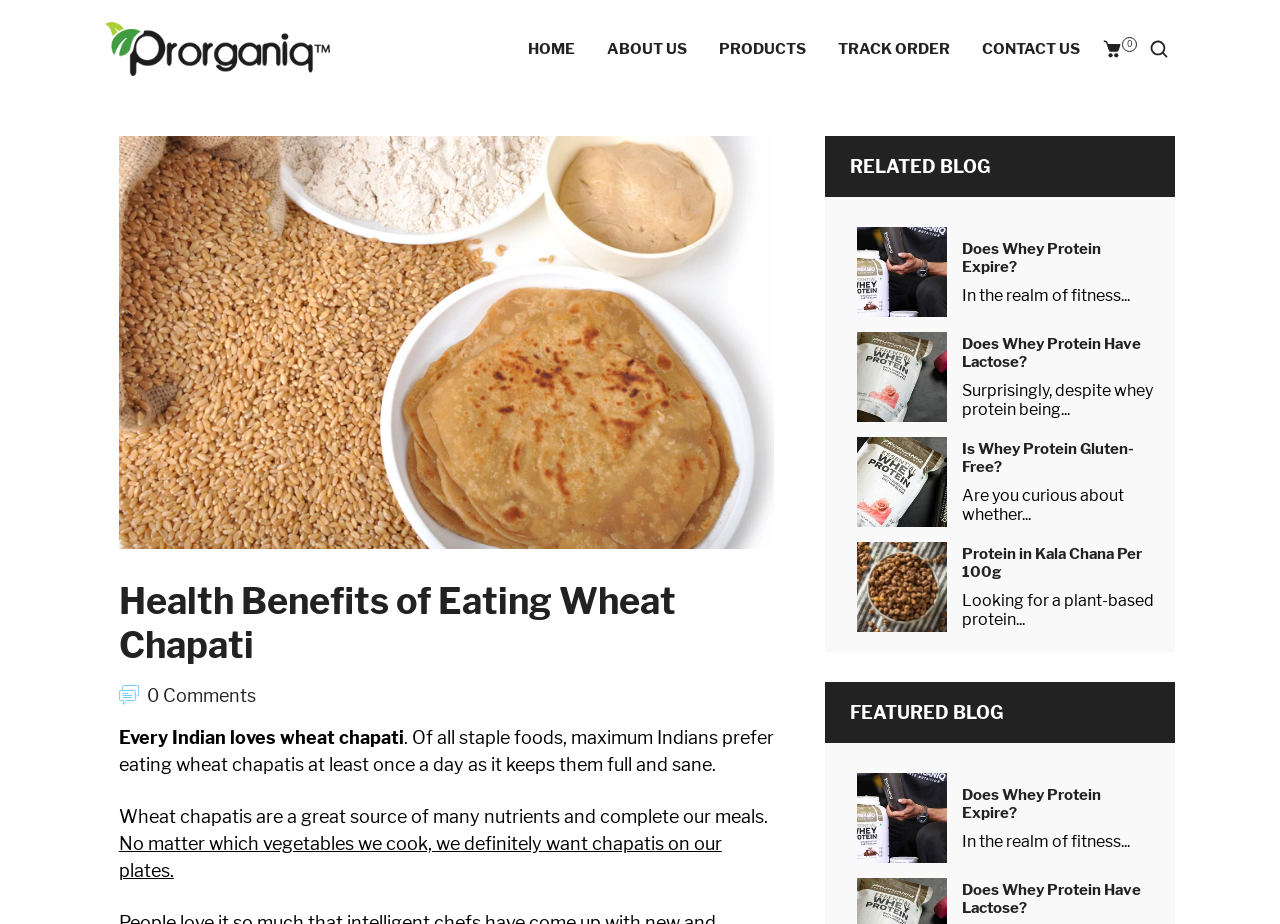What is the topic of the related blog post with the image of whey protein?
Please provide a full and detailed response to the question.

The related blog post with the image of whey protein has a heading 'Does Whey Protein Expire?' and a link to the post, indicating that the topic of the post is whether whey protein expires or not.